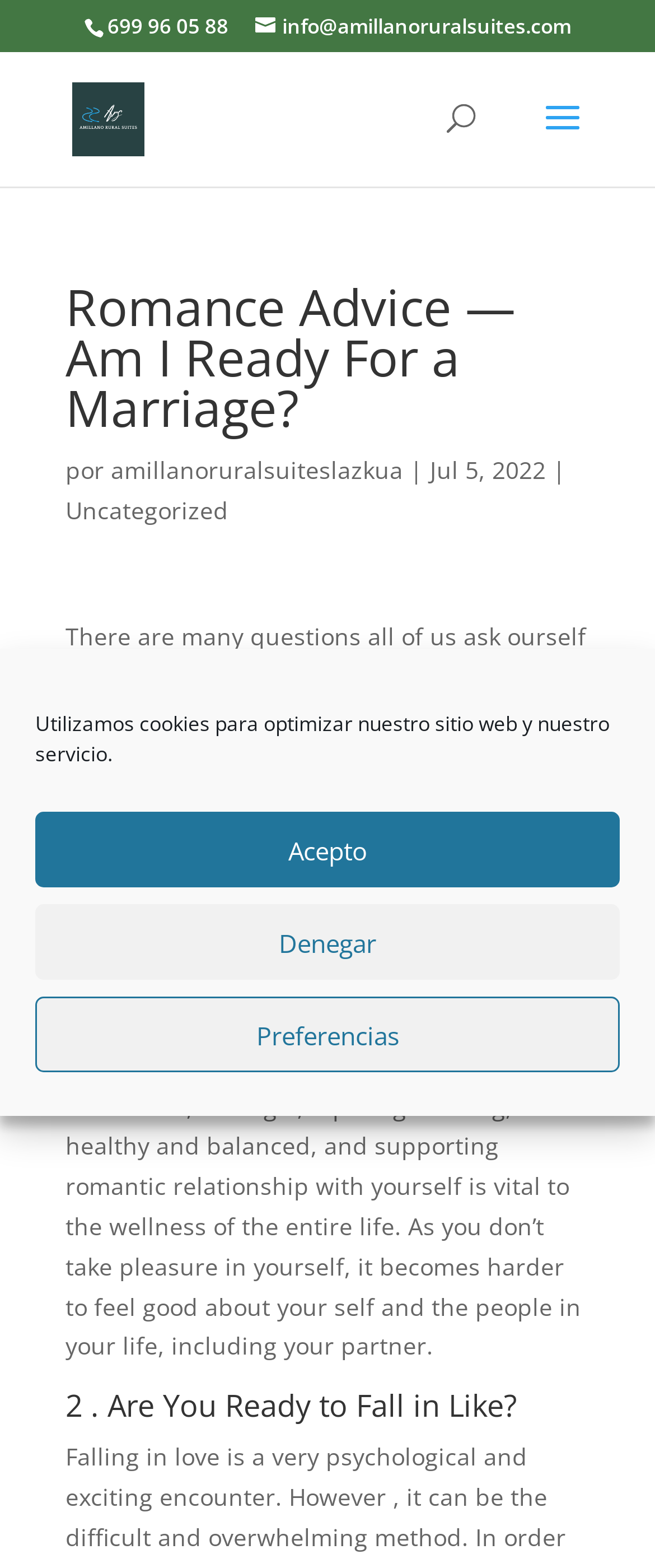What is the email address of AMIILANO RURAL SUITES?
Refer to the image and offer an in-depth and detailed answer to the question.

The email address of AMIILANO RURAL SUITES can be found at the top of the webpage, which is info@amillanoruralsuites.com.